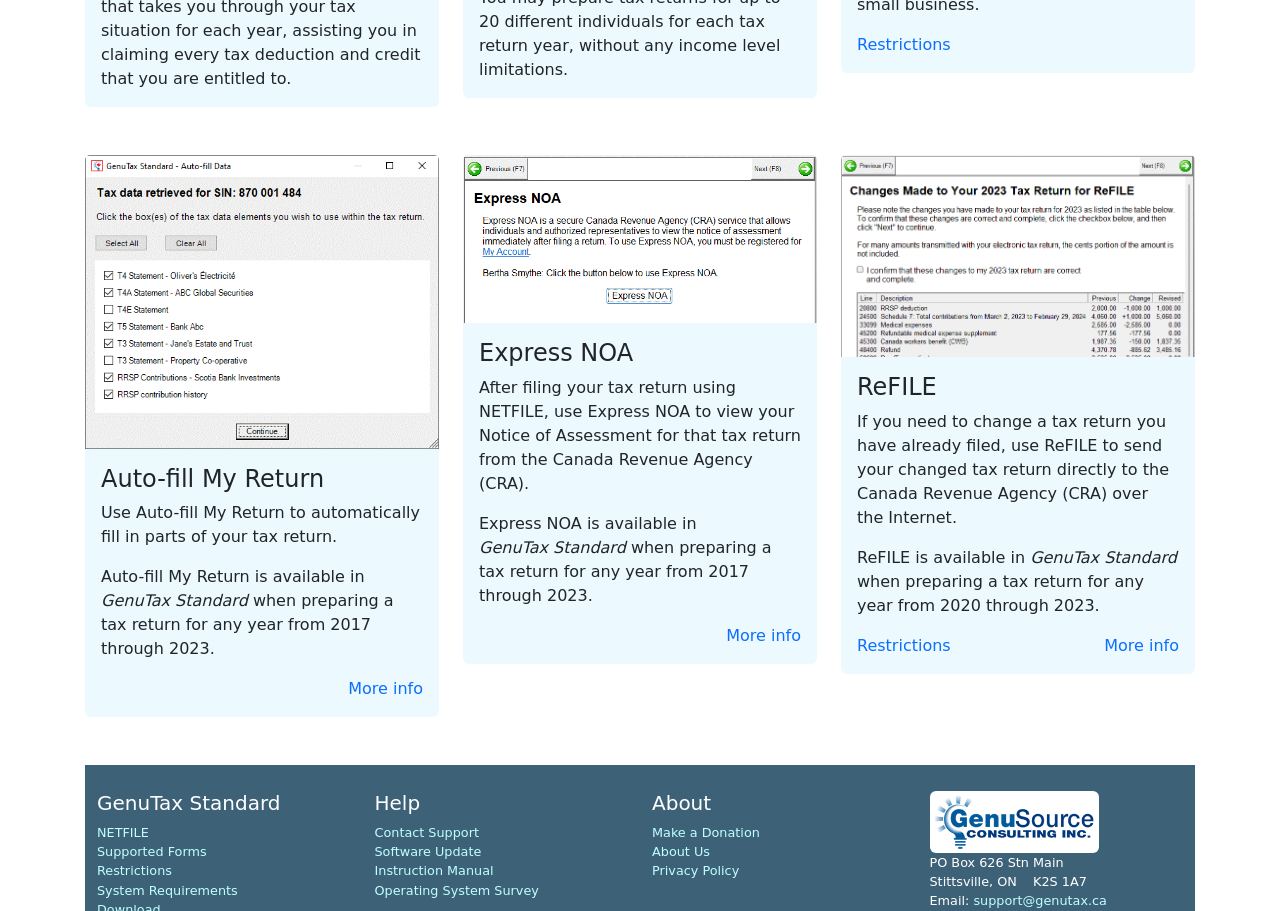Please provide the bounding box coordinates for the element that needs to be clicked to perform the instruction: "Click Auto-fill My Return". The coordinates must consist of four float numbers between 0 and 1, formatted as [left, top, right, bottom].

[0.079, 0.51, 0.33, 0.542]